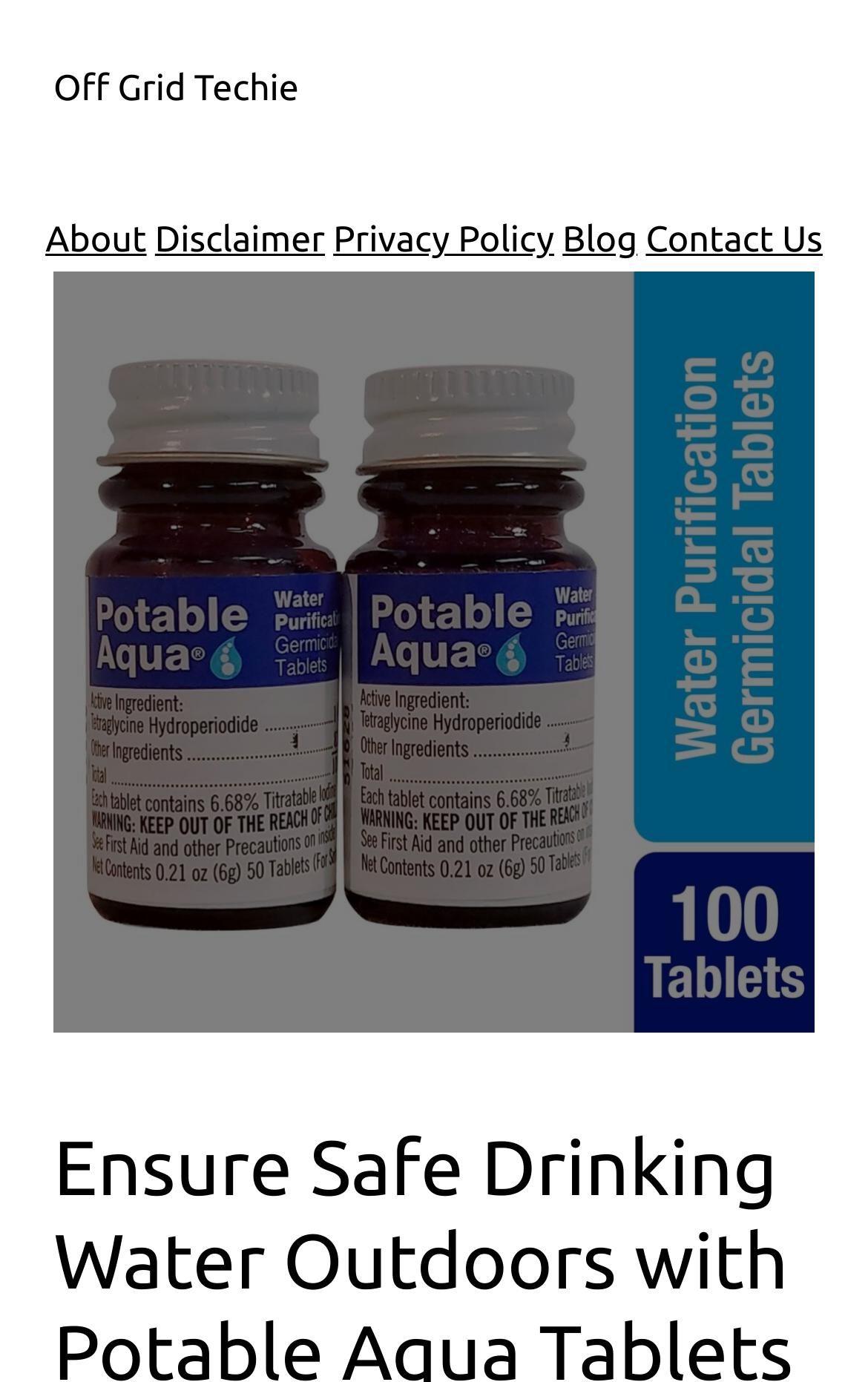Provide a brief response in the form of a single word or phrase:
What is the main image on the webpage?

Potable Aqua Tablets